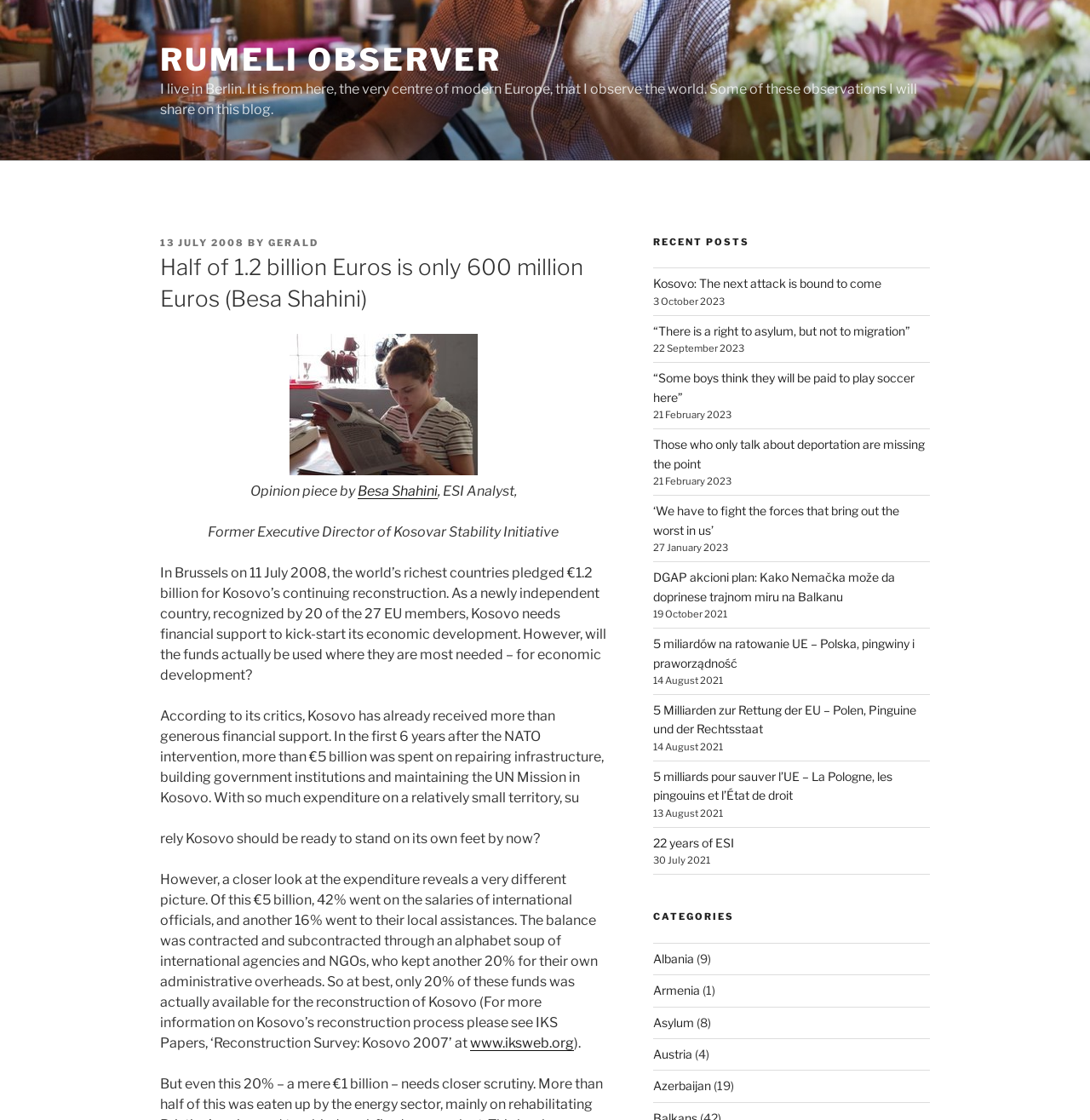Determine the bounding box coordinates of the clickable region to execute the instruction: "Explore the category 'Albania'". The coordinates should be four float numbers between 0 and 1, denoted as [left, top, right, bottom].

[0.599, 0.849, 0.636, 0.862]